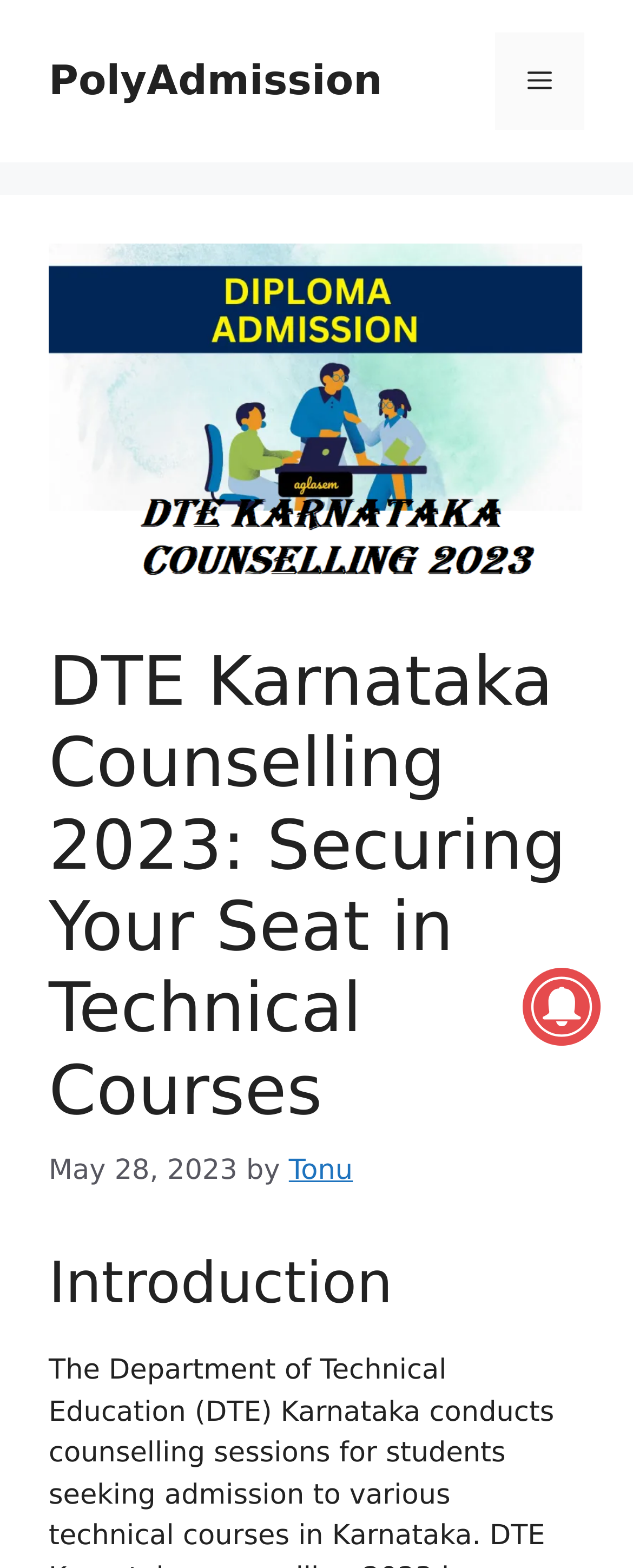Utilize the details in the image to give a detailed response to the question: What is the purpose of the button on the top right corner?

I found the answer by looking at the navigation element on the top right corner, which contains a button with the text 'Menu' and is described as a 'Mobile Toggle'.